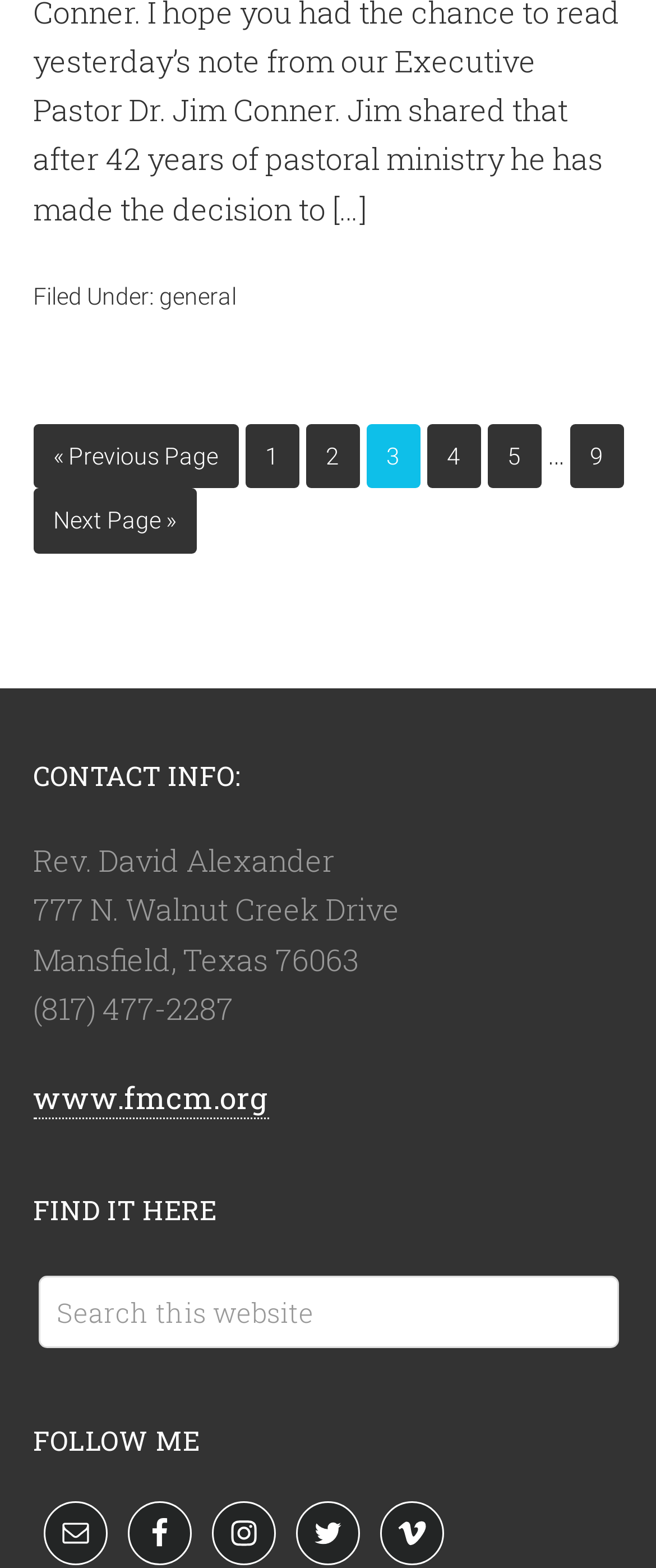Please identify the bounding box coordinates for the region that you need to click to follow this instruction: "Click on the 'Next Page »' link".

[0.05, 0.312, 0.299, 0.353]